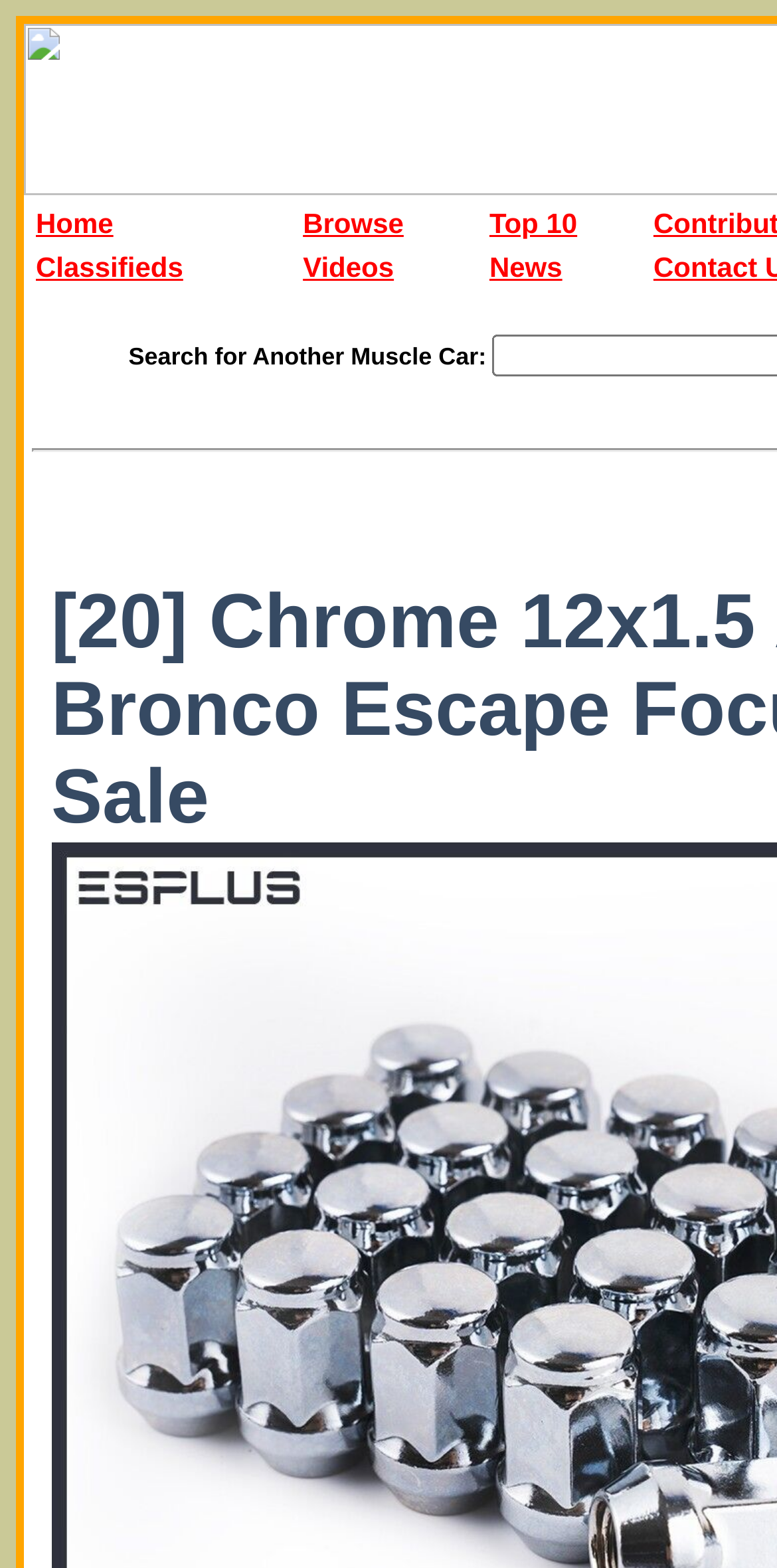Locate the heading on the webpage and return its text.


[20] Chrome 12x1.5 Acorn Lug Nut Fit Ford Bronco Escape Focus Fusion Chrysler For Sale

